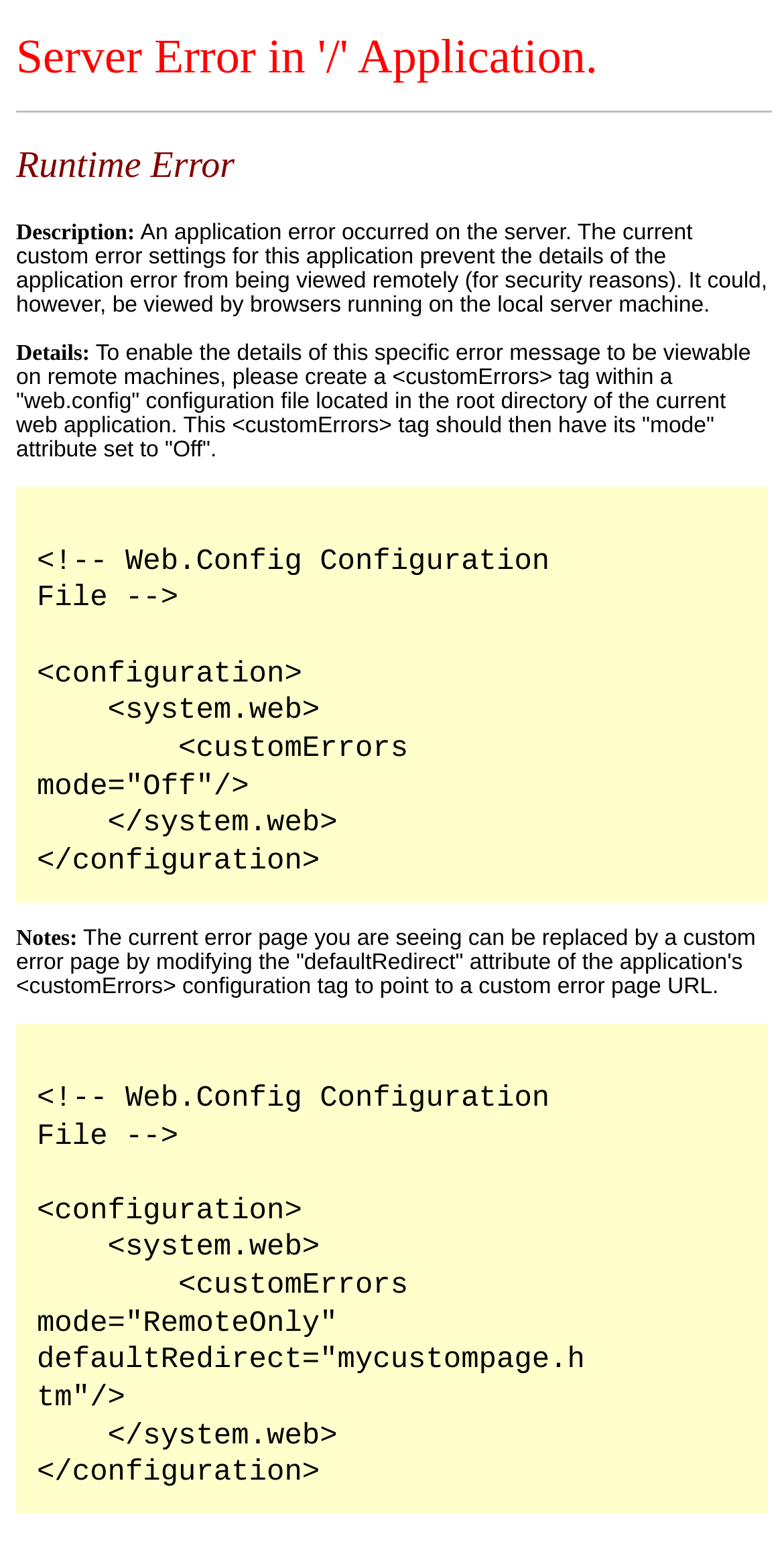Why can't the application error details be viewed remotely?
Please use the image to provide an in-depth answer to the question.

According to the text 'An application error occurred on the server. The current custom error settings for this application prevent the details of the application error from being viewed remotely (for security reasons).' it is mentioned that the application error details cannot be viewed remotely due to security reasons.